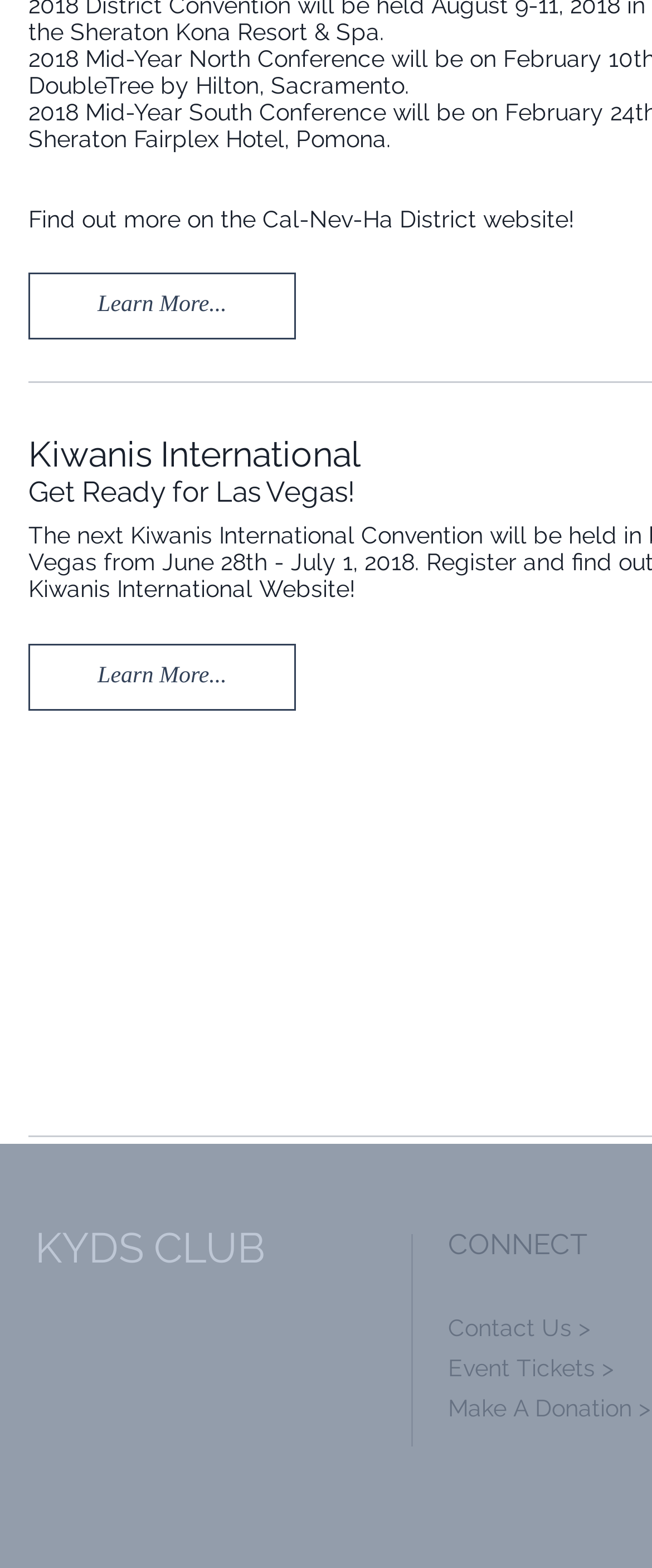Using the element description: "Make A Donation >", determine the bounding box coordinates. The coordinates should be in the format [left, top, right, bottom], with values between 0 and 1.

[0.687, 0.889, 0.997, 0.906]